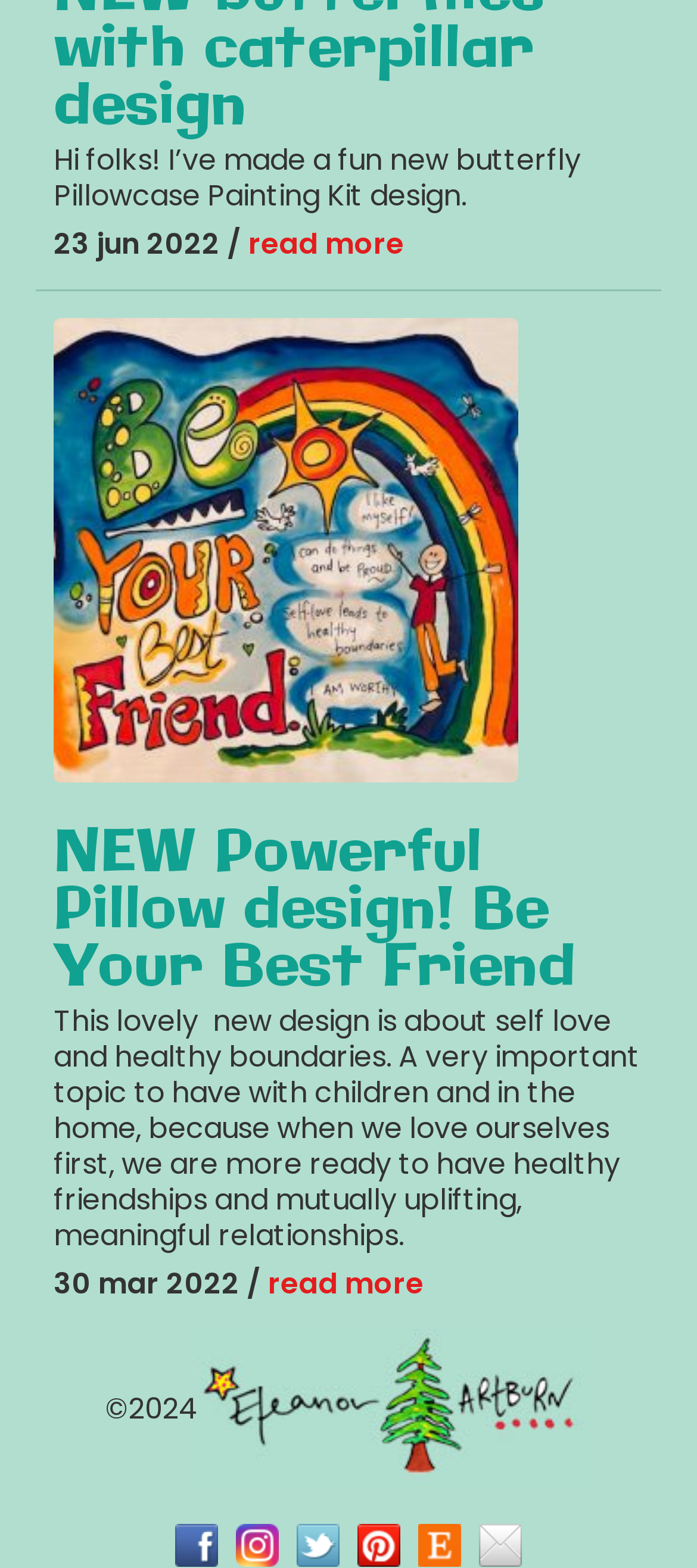Given the following UI element description: "title="Pinterest"", find the bounding box coordinates in the webpage screenshot.

[0.513, 0.972, 0.574, 1.0]